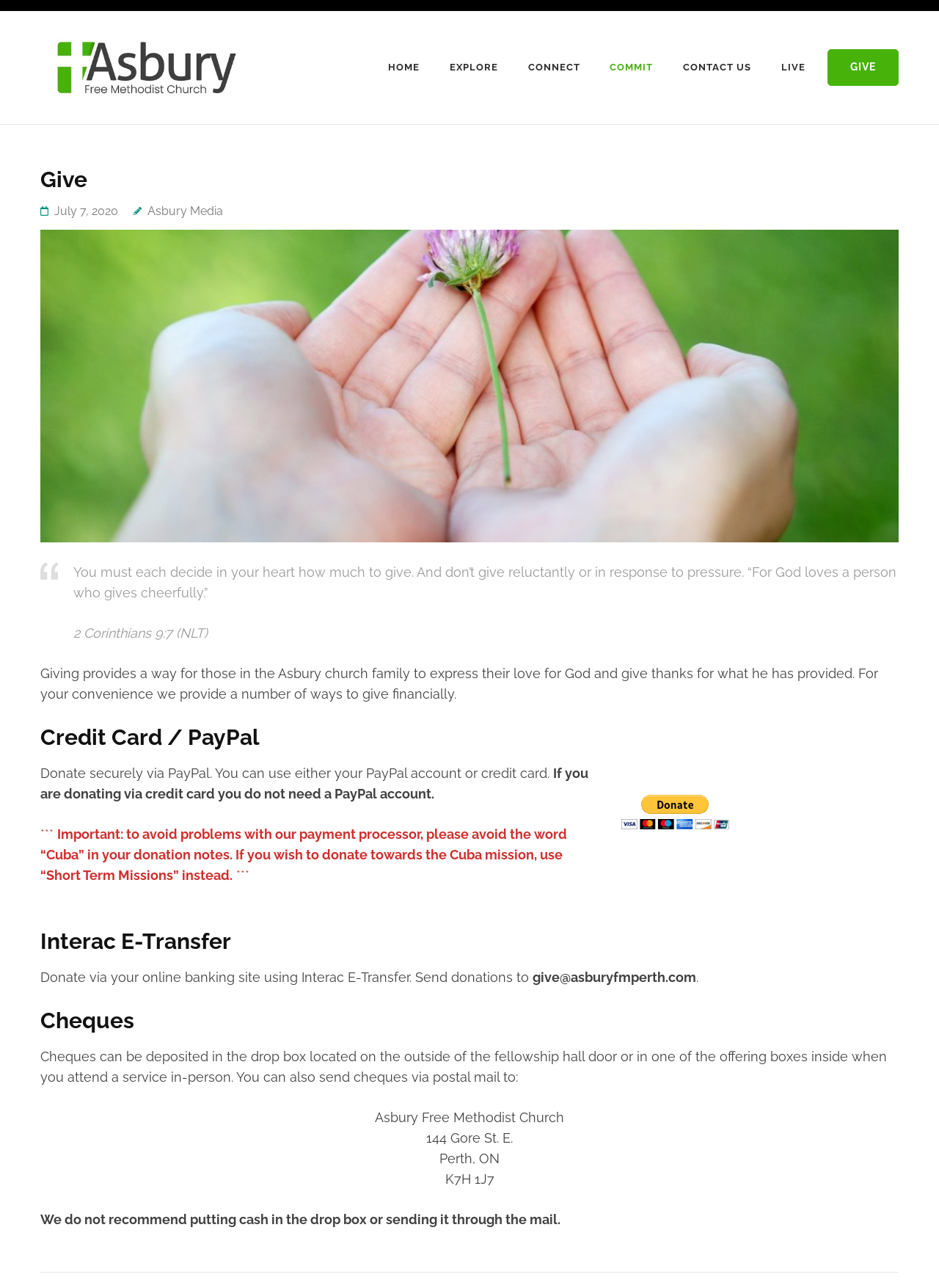Given the content of the image, can you provide a detailed answer to the question?
What is the postal address of the church?

The postal address of the church can be found in the 'Cheques' section, where it is written as '144 Gore St. E., Perth, ON K7H 1J7'.